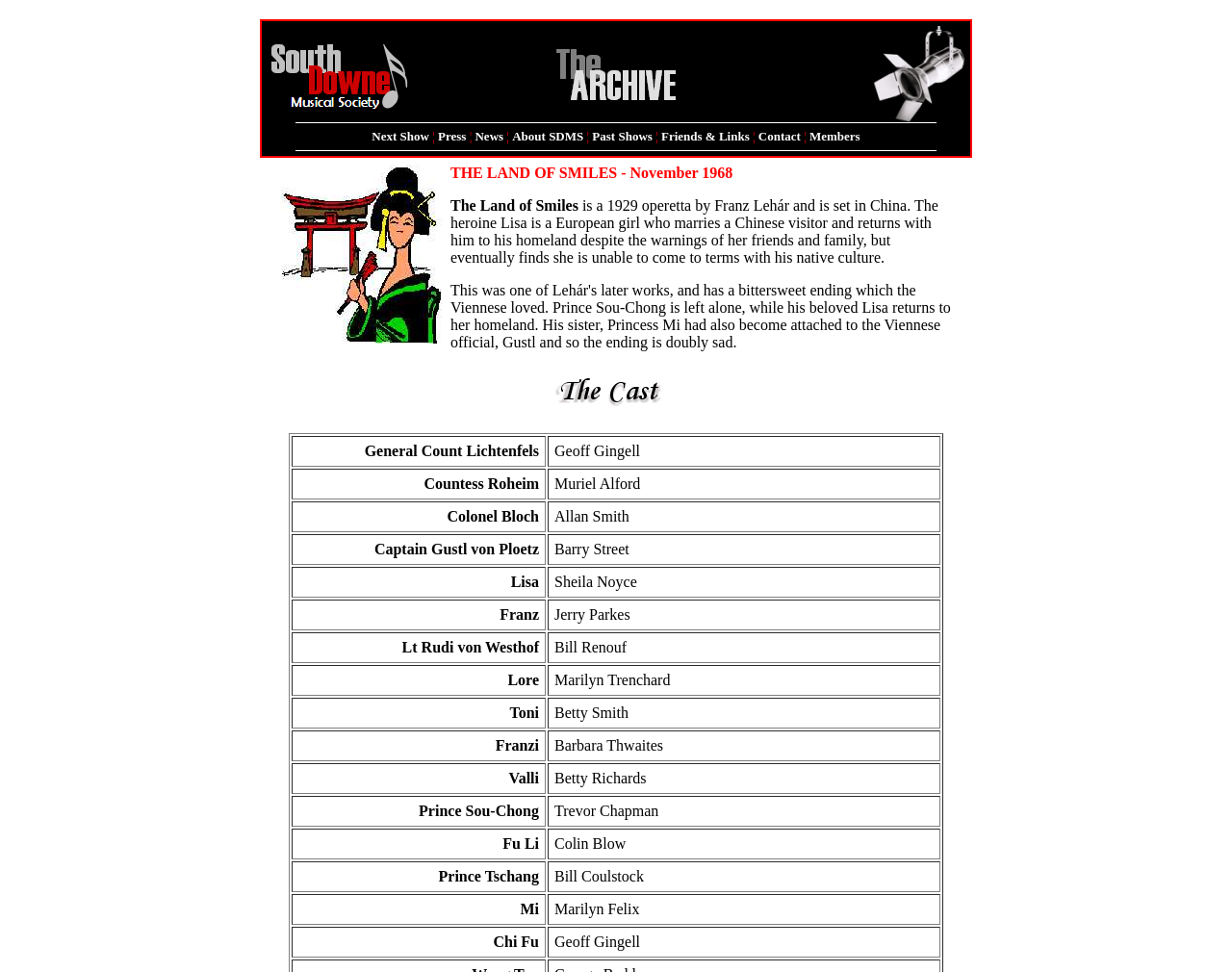Can you find the bounding box coordinates for the element to click on to achieve the instruction: "Click on the 'Members' link"?

[0.657, 0.133, 0.698, 0.148]